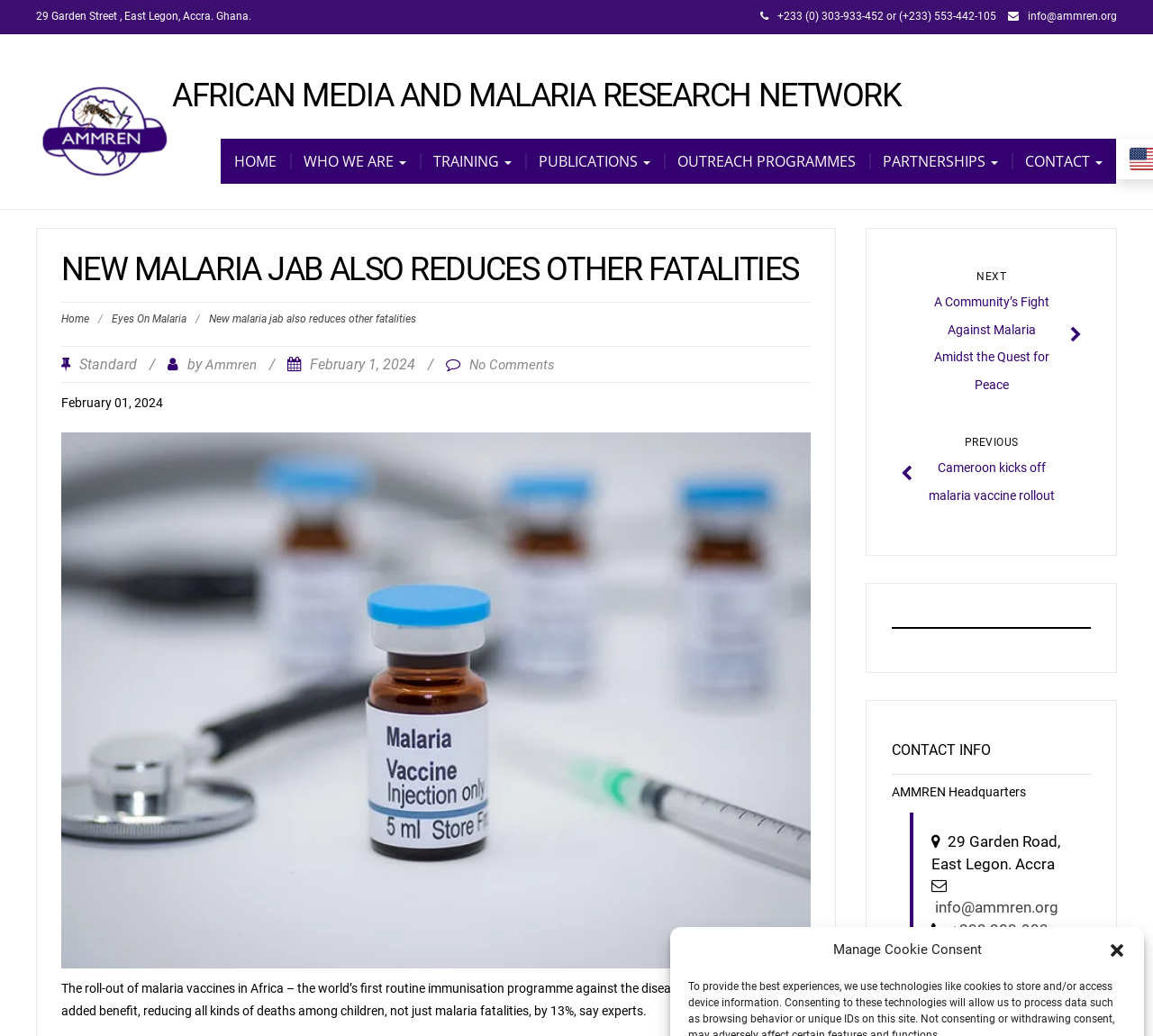Kindly determine the bounding box coordinates for the clickable area to achieve the given instruction: "Contact Ammren via email".

[0.891, 0.01, 0.969, 0.022]